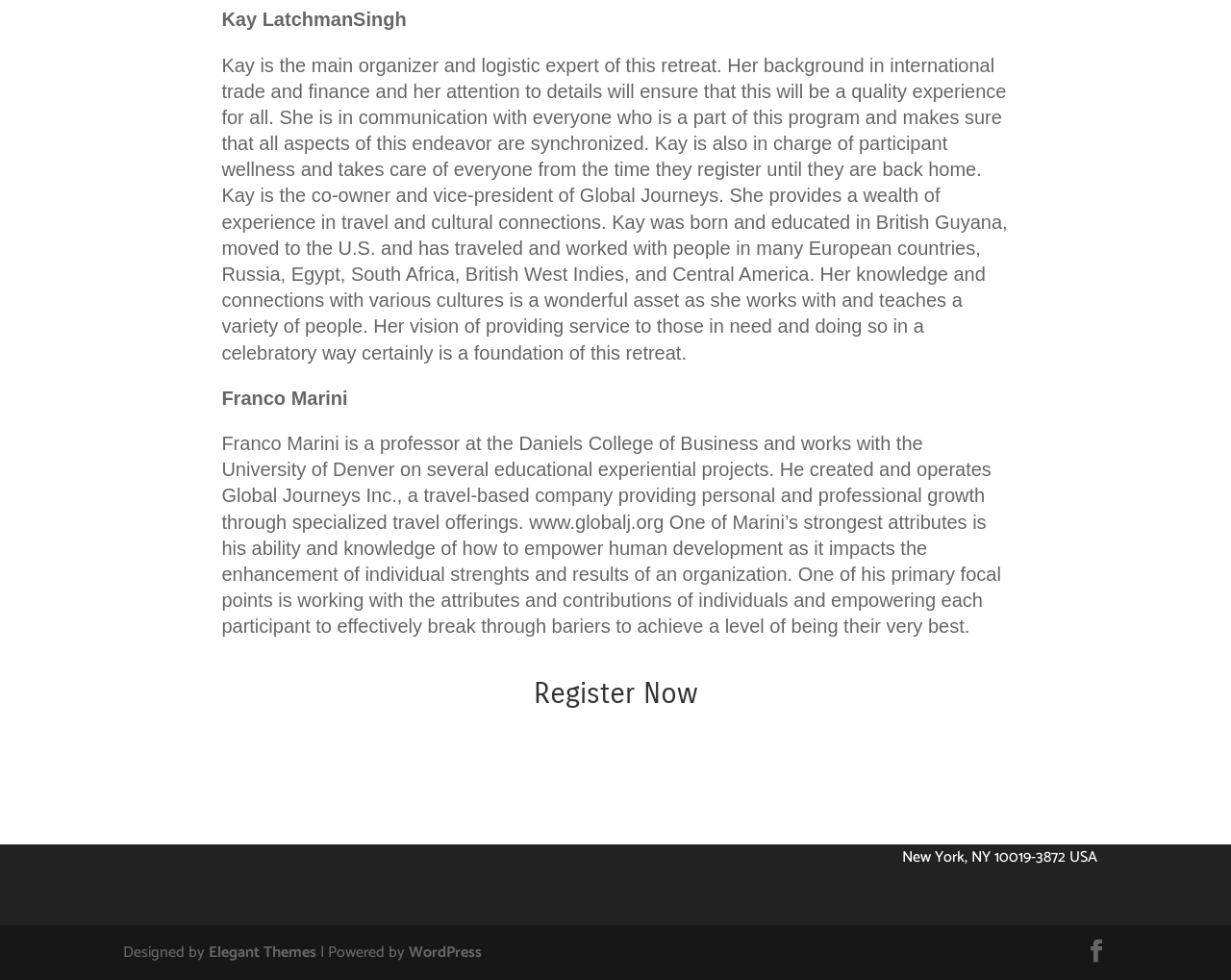For the element described, predict the bounding box coordinates as (top-left x, top-left y, bottom-right x, bottom-right y). All values should be between 0 and 1. Element description: Register Now

[0.433, 0.69, 0.567, 0.726]